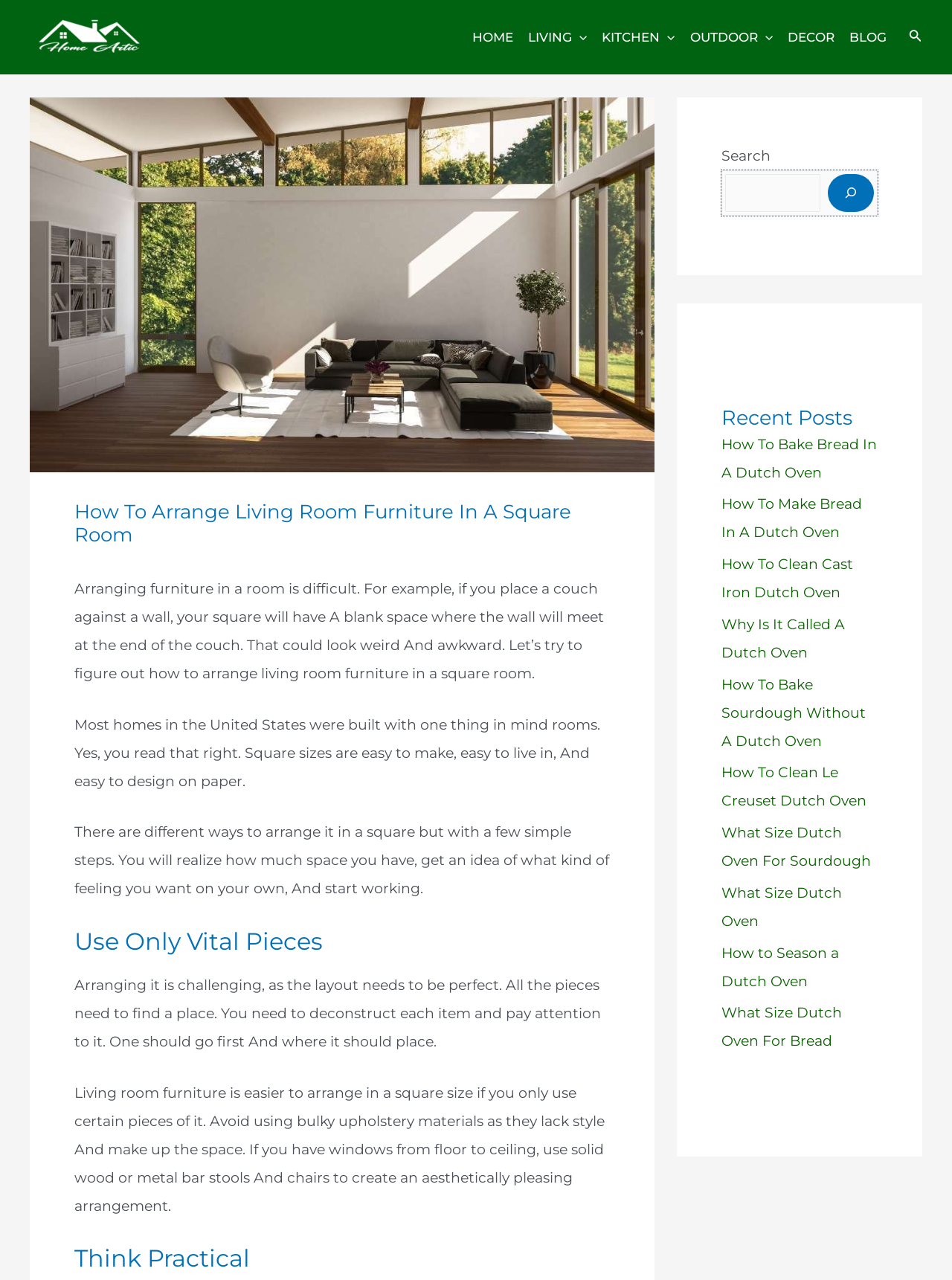Please determine the bounding box coordinates of the element to click on in order to accomplish the following task: "Go to the main menu". Ensure the coordinates are four float numbers ranging from 0 to 1, i.e., [left, top, right, bottom].

None